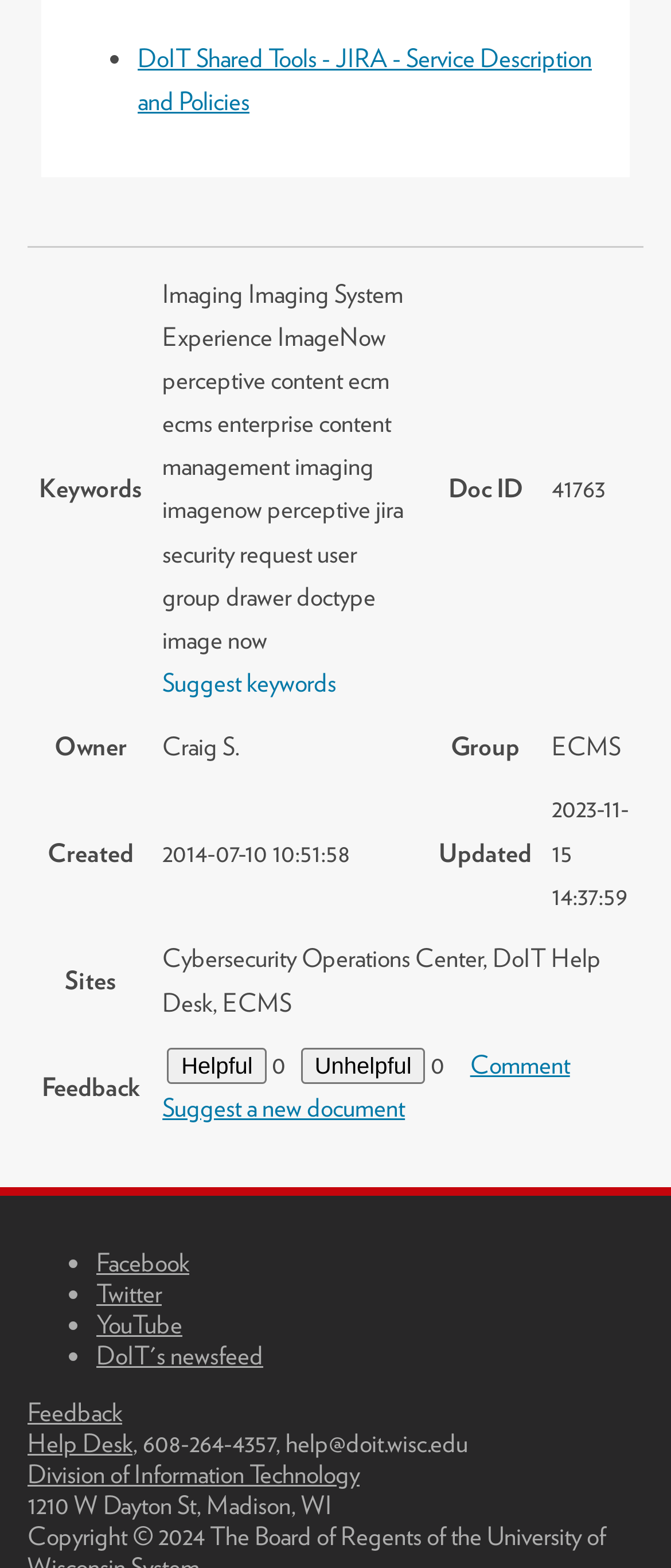Can you find the bounding box coordinates for the element that needs to be clicked to execute this instruction: "Visit the 'DoIT Help Desk'"? The coordinates should be given as four float numbers between 0 and 1, i.e., [left, top, right, bottom].

[0.041, 0.911, 0.197, 0.931]